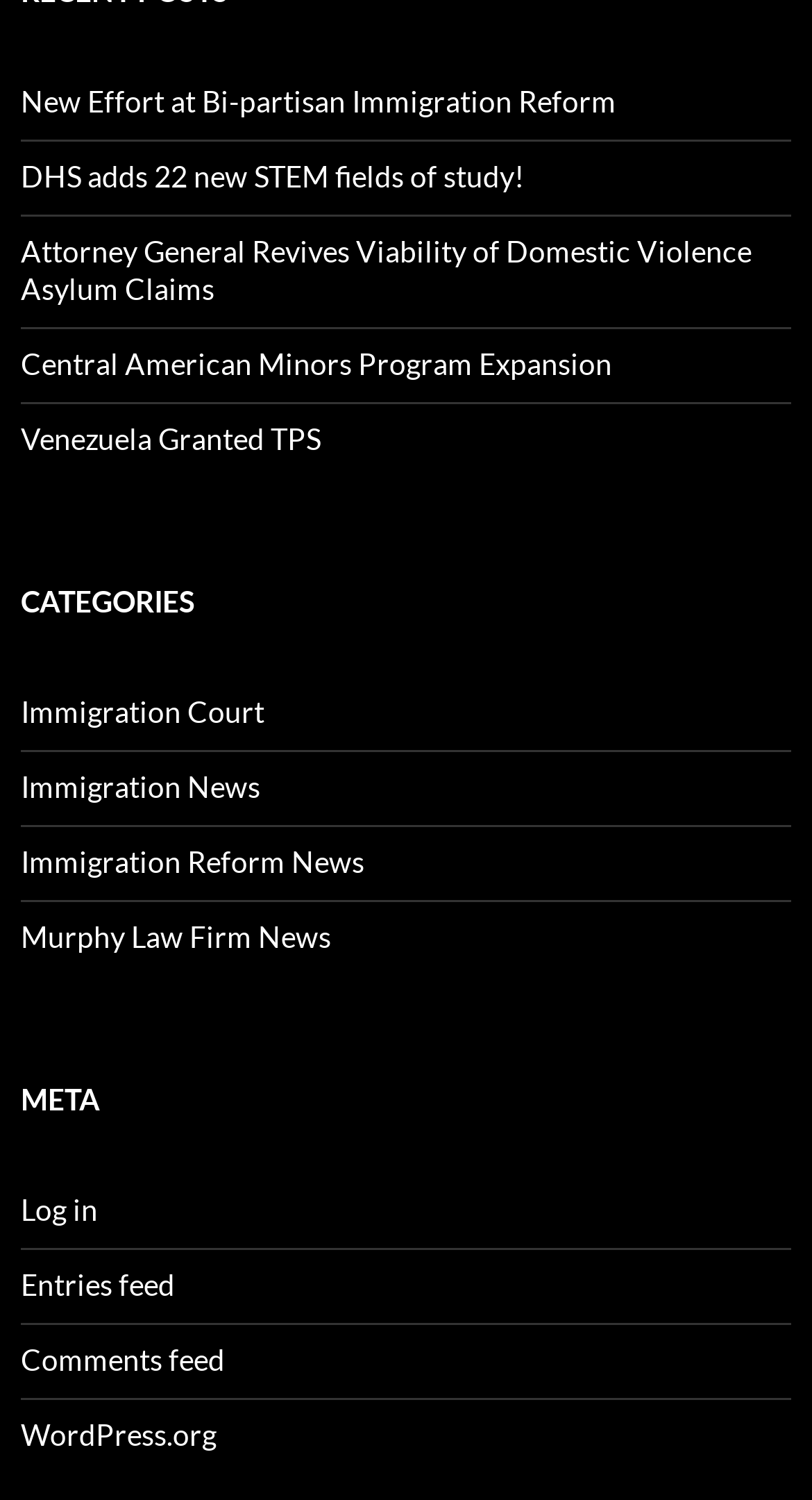Show the bounding box coordinates of the region that should be clicked to follow the instruction: "View recent posts."

[0.026, 0.045, 0.974, 0.318]